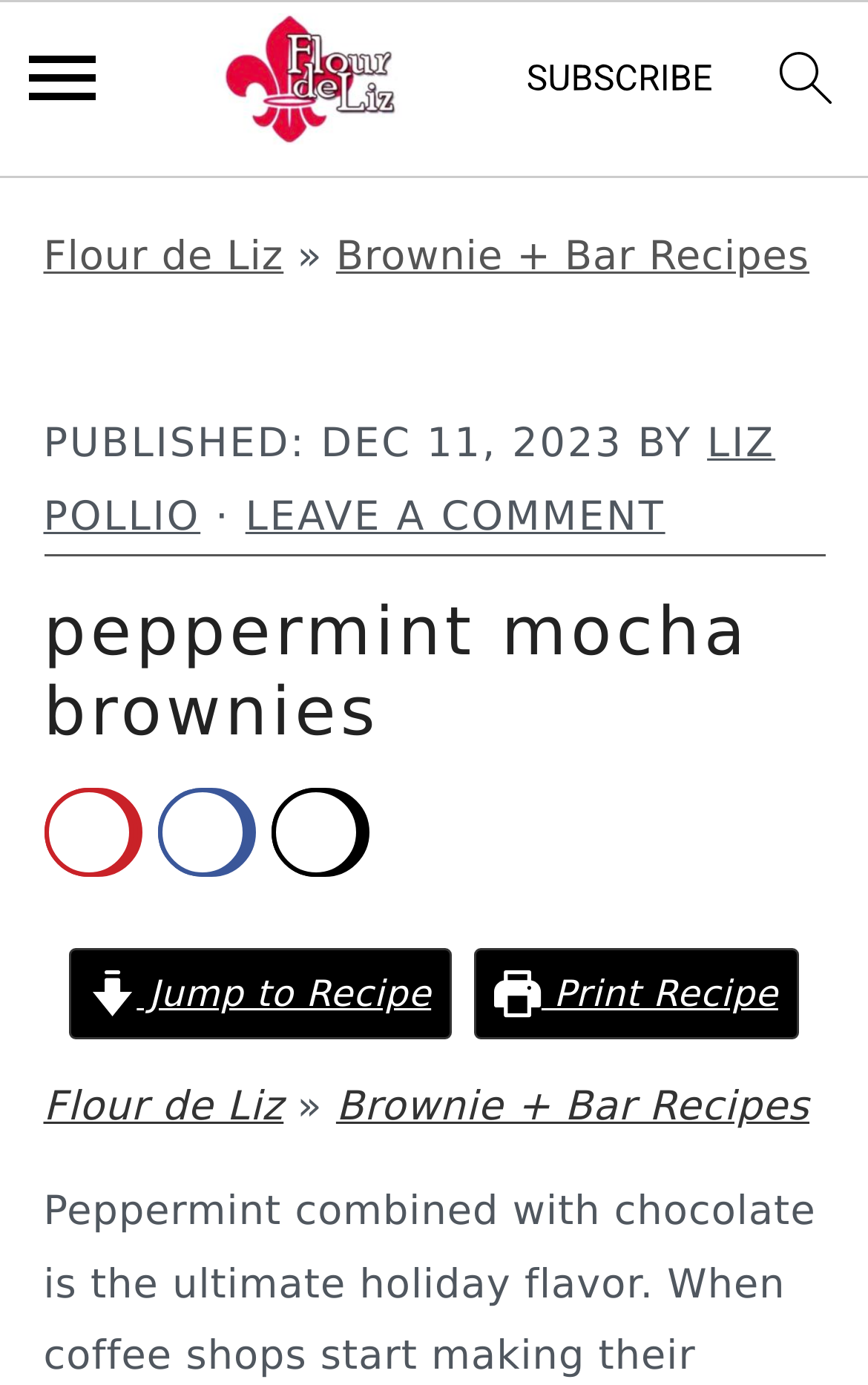Please study the image and answer the question comprehensively:
What social media platform can you share the recipe on?

I found the social media platform by looking at the section below the recipe title, where I saw a link with the text 'Share on Facebook'. This suggests that the recipe can be shared on Facebook.